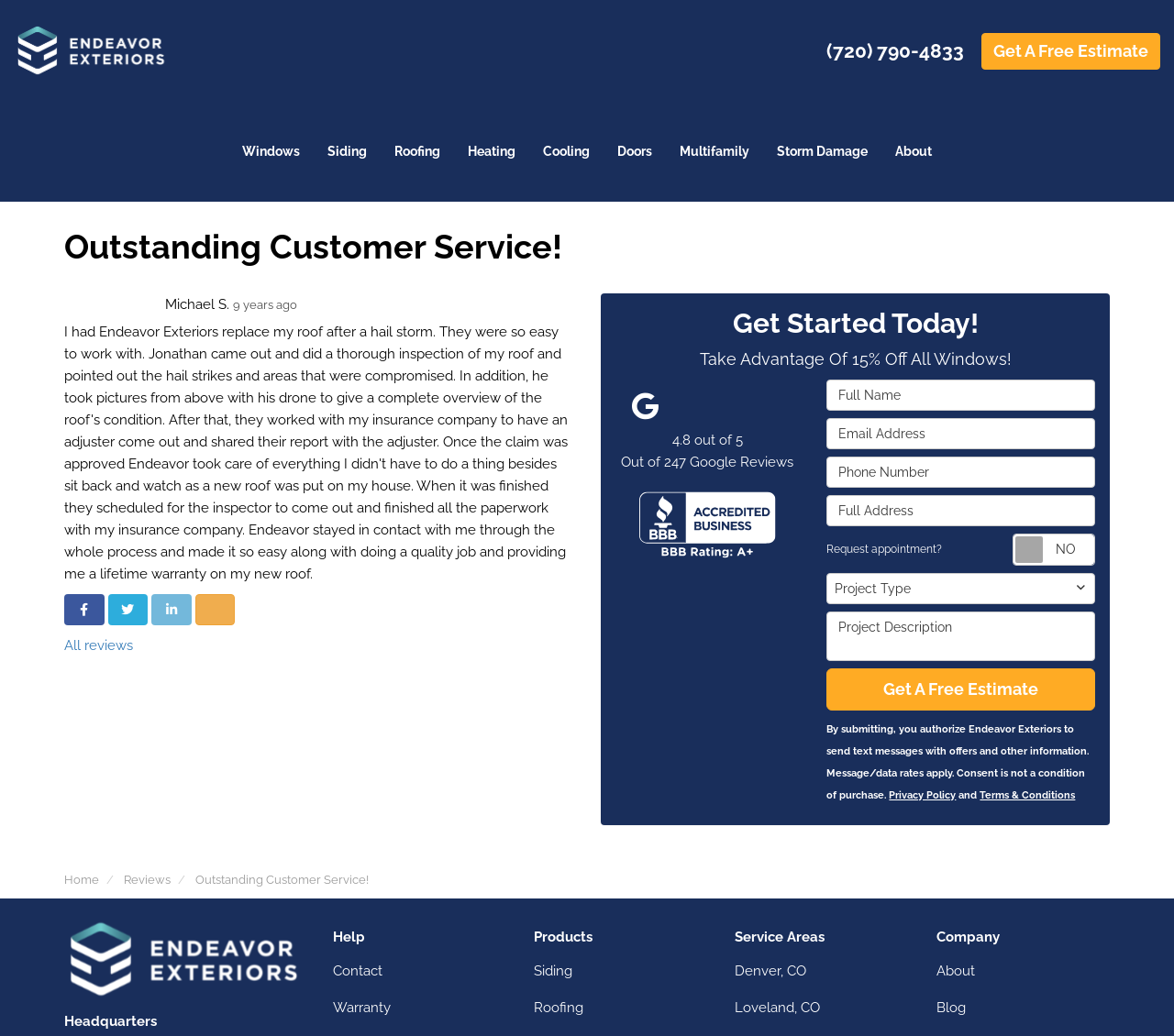Identify the main heading from the webpage and provide its text content.

Outstanding Customer Service!